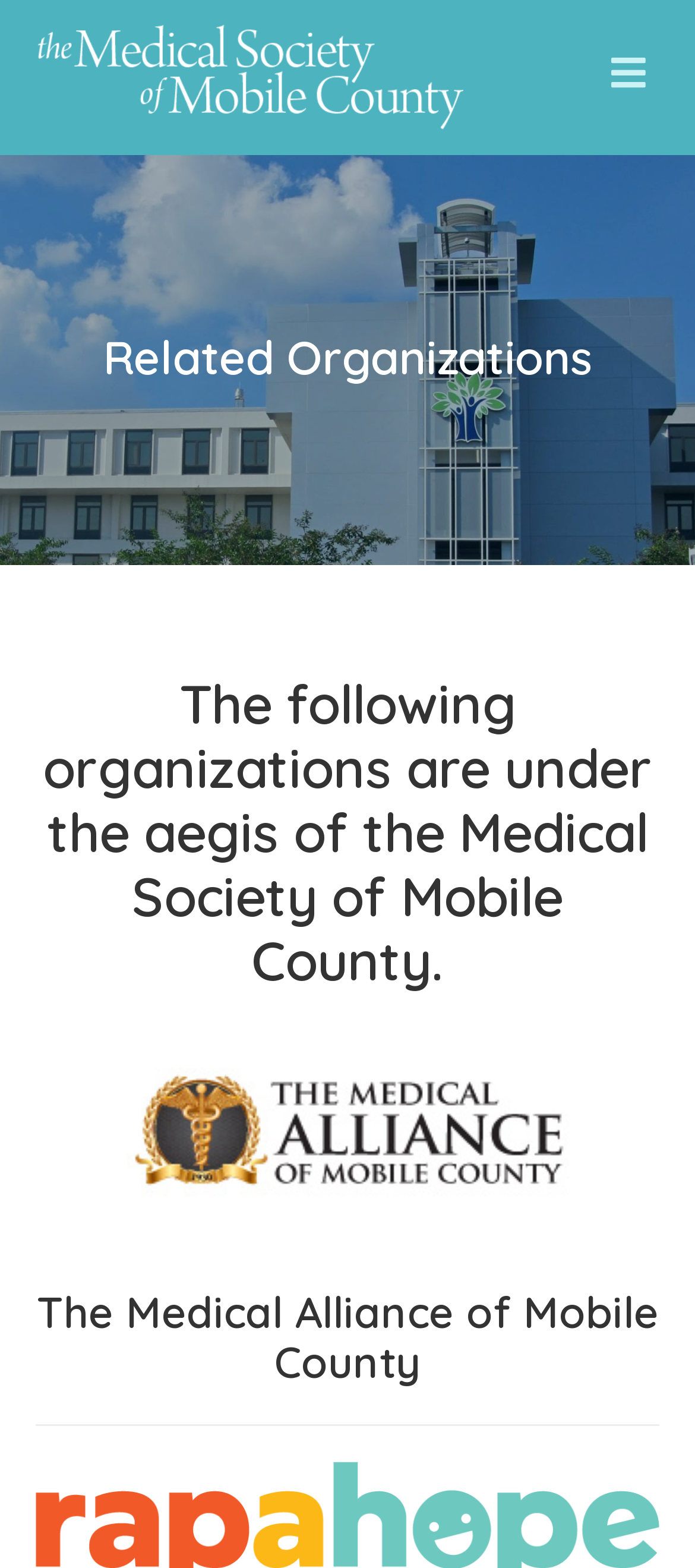Please provide a brief answer to the question using only one word or phrase: 
Is there a separator between the organizations?

Yes